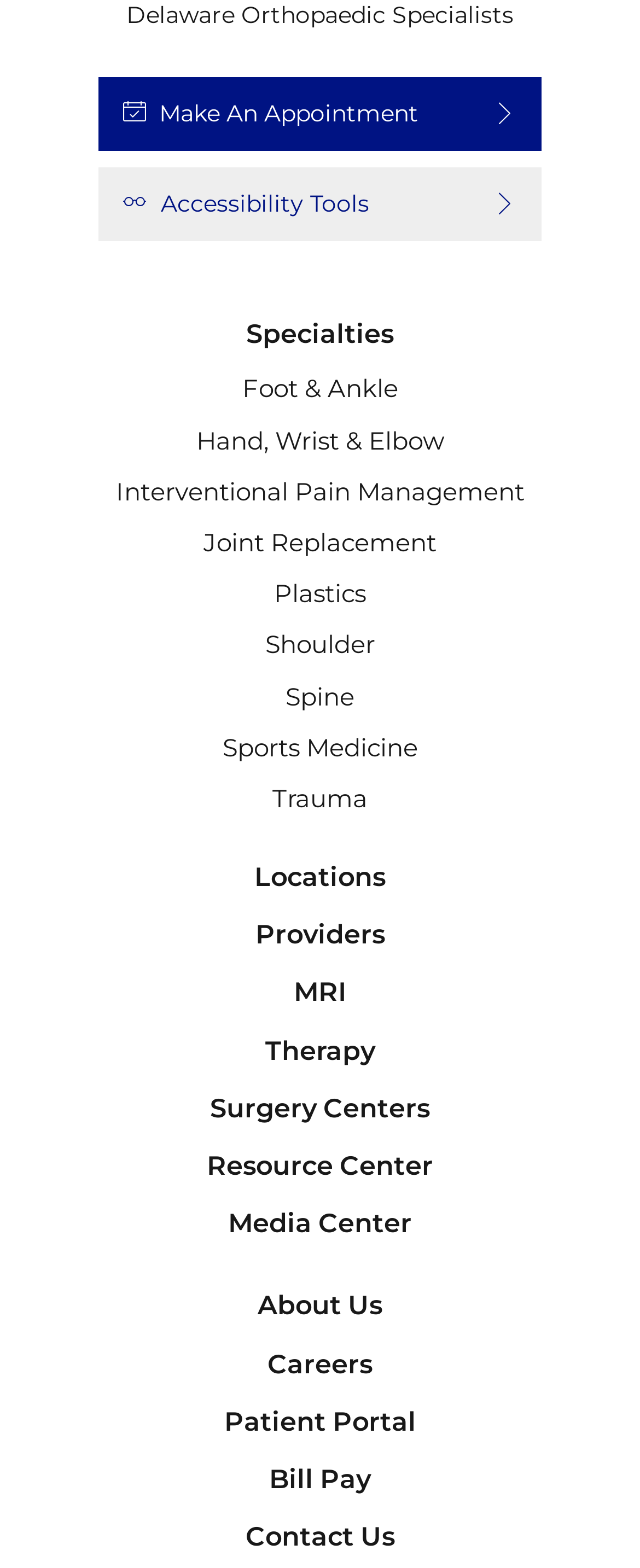What is the second link in the list?
Look at the image and respond to the question as thoroughly as possible.

I looked at the list of links and found that the second one is 'Accessibility Tools', which is located just below the 'Make An Appointment' link with a bounding box coordinate of [0.154, 0.107, 0.846, 0.154].